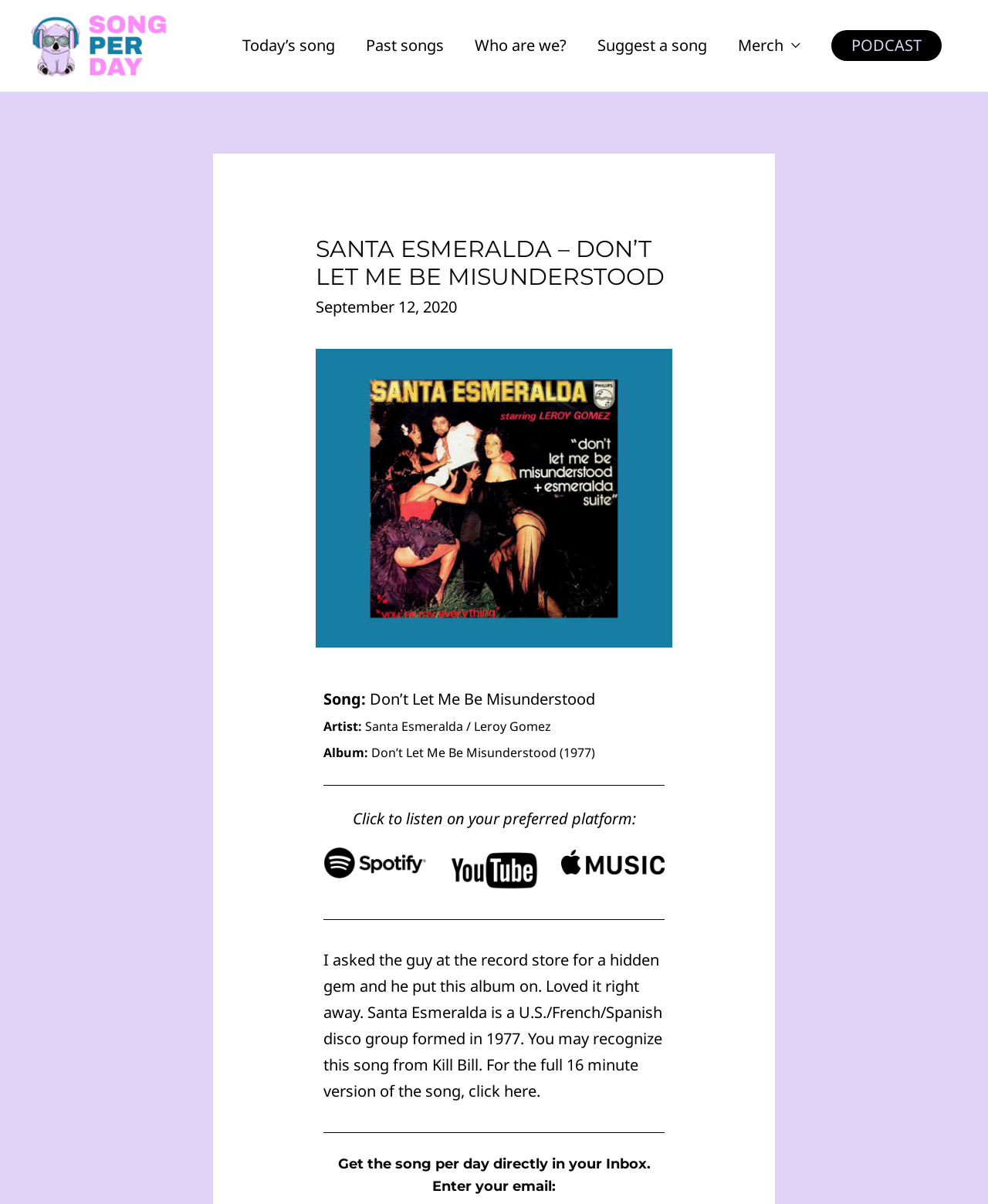Identify and extract the heading text of the webpage.

SANTA ESMERALDA – DON’T LET ME BE MISUNDERSTOOD